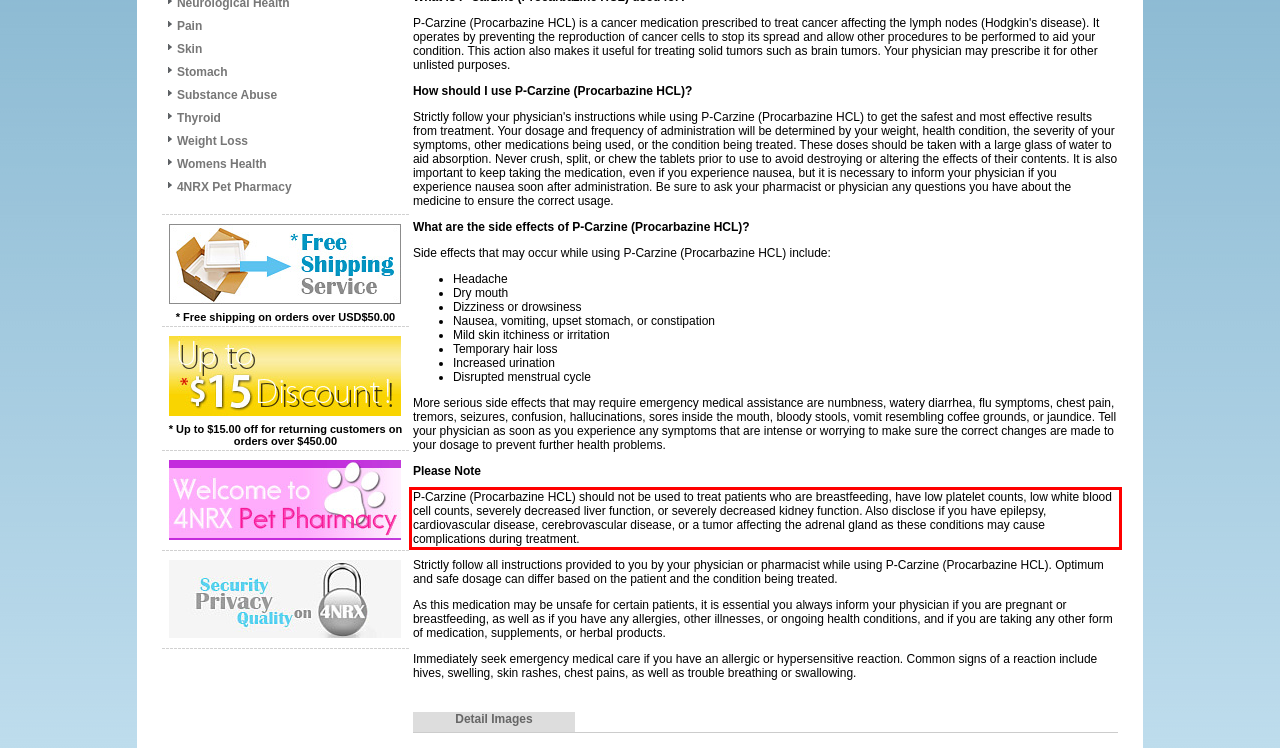Please perform OCR on the text within the red rectangle in the webpage screenshot and return the text content.

P-Carzine (Procarbazine HCL) should not be used to treat patients who are breastfeeding, have low platelet counts, low white blood cell counts, severely decreased liver function, or severely decreased kidney function. Also disclose if you have epilepsy, cardiovascular disease, cerebrovascular disease, or a tumor affecting the adrenal gland as these conditions may cause complications during treatment.